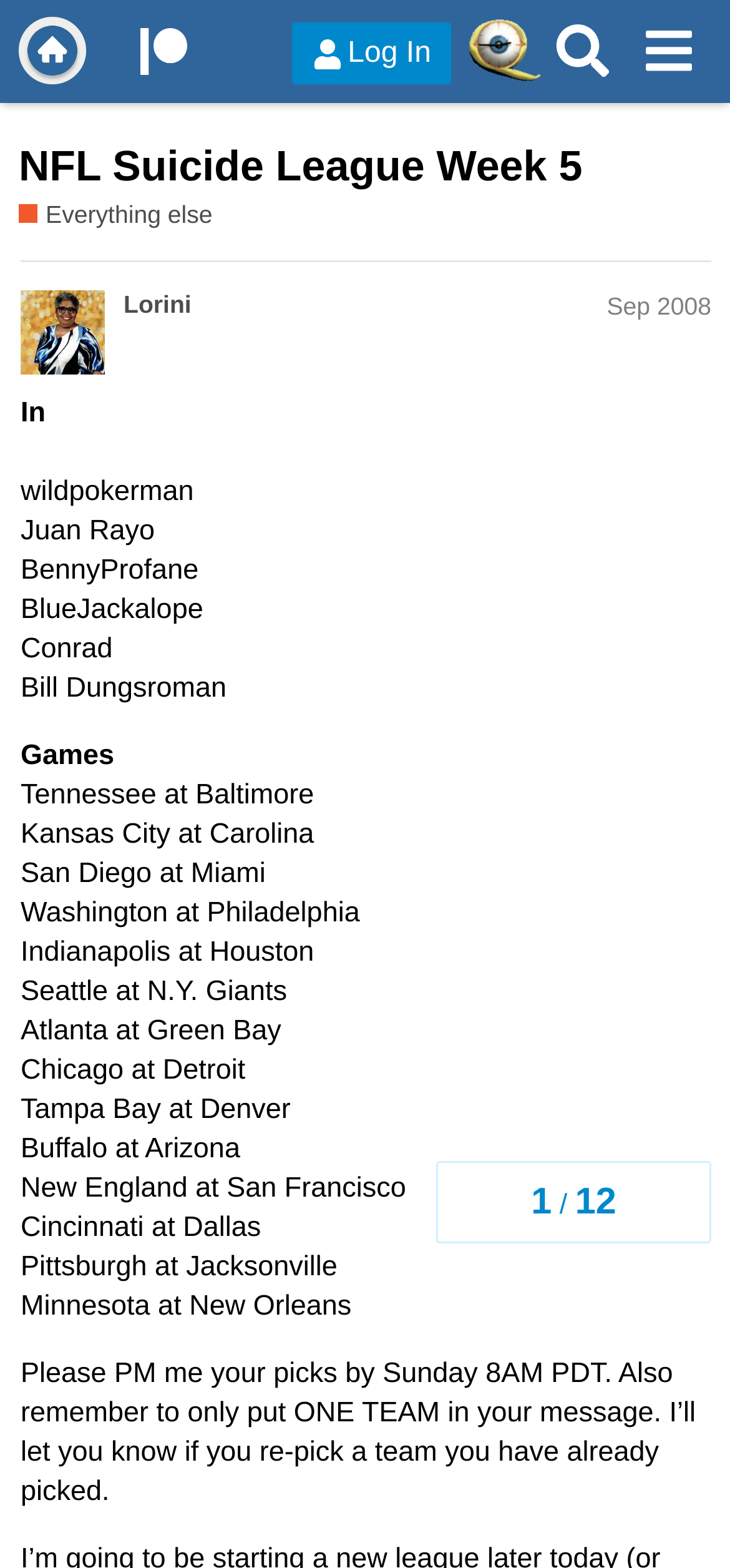What is the topic of the current discussion?
Utilize the information in the image to give a detailed answer to the question.

I found the answer by examining the heading elements on the webpage. The most prominent heading element has the text 'NFL Suicide League Week 5', which suggests that this is the topic of the current discussion.